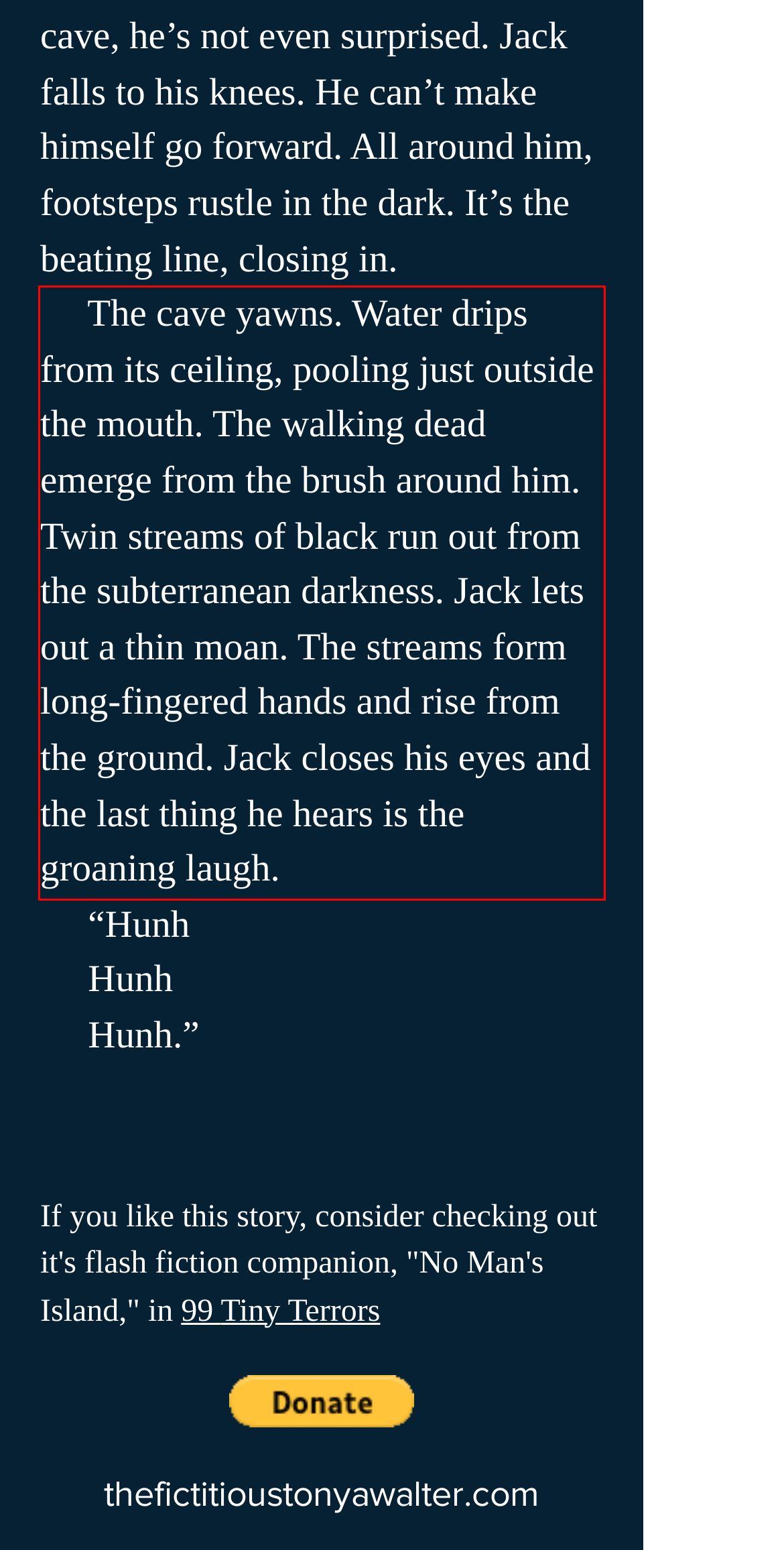Look at the provided screenshot of the webpage and perform OCR on the text within the red bounding box.

The cave yawns. Water drips from its ceiling, pooling just outside the mouth. The walking dead emerge from the brush around him. Twin streams of black run out from the subterranean darkness. Jack lets out a thin moan. The streams form long-fingered hands and rise from the ground. Jack closes his eyes and the last thing he hears is the groaning laugh.